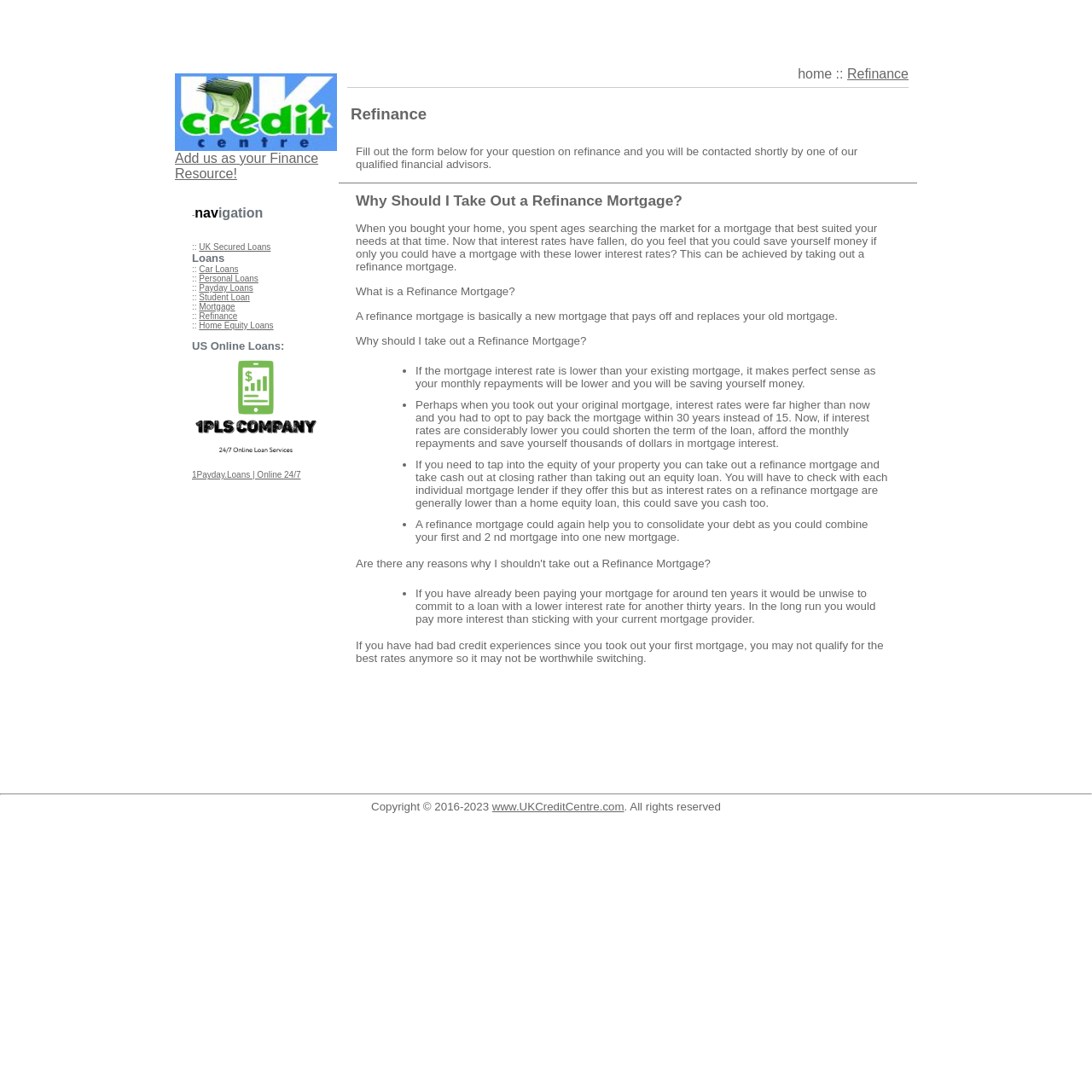Locate the bounding box coordinates of the element to click to perform the following action: 'Book a consultation'. The coordinates should be given as four float values between 0 and 1, in the form of [left, top, right, bottom].

None